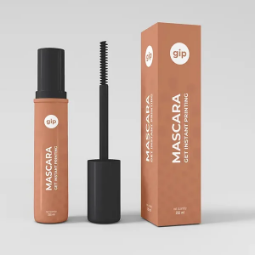Respond with a single word or phrase:
What is the purpose of the applicator?

precise application